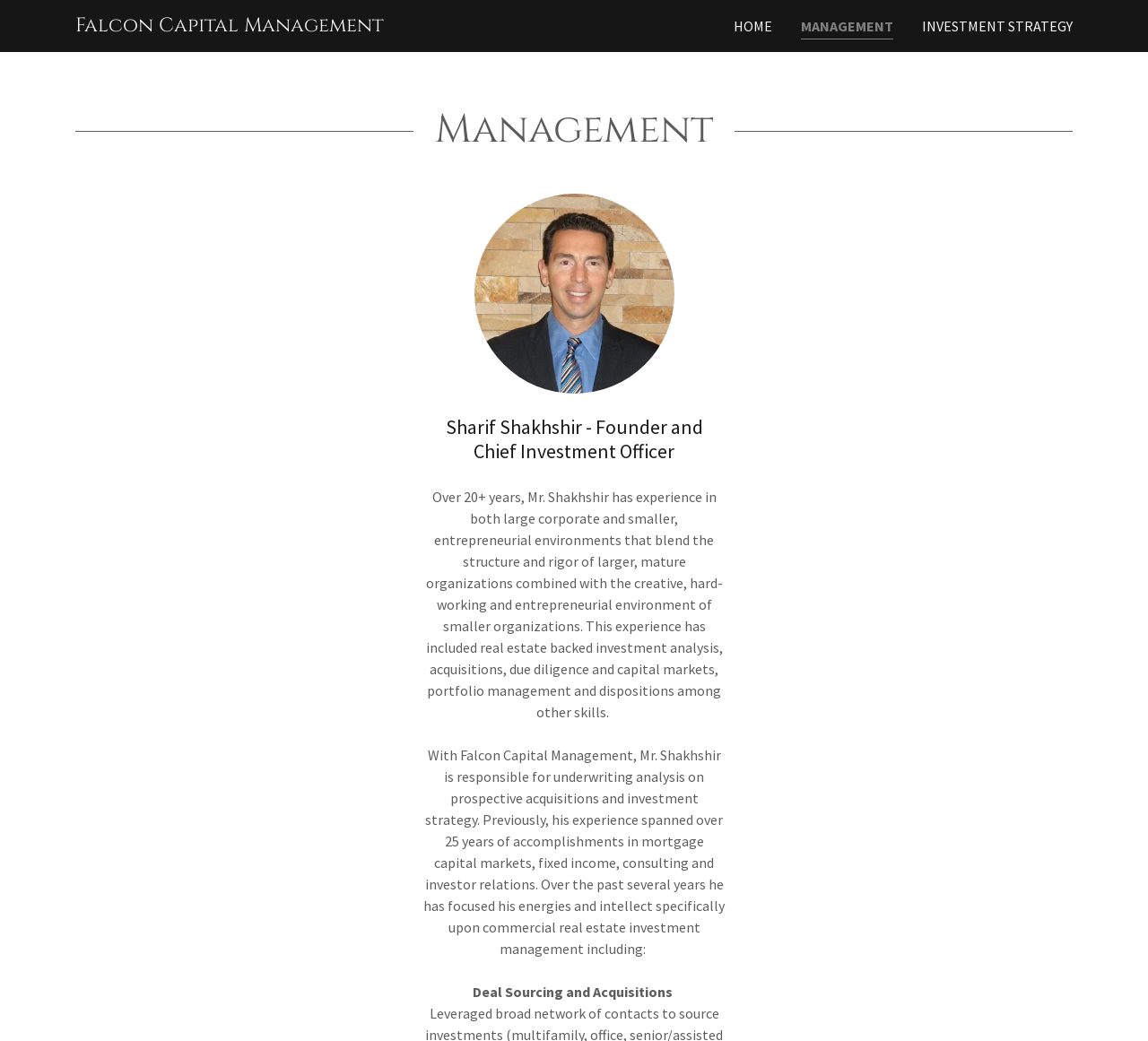Determine the bounding box for the UI element as described: "Investment Strategy". The coordinates should be represented as four float numbers between 0 and 1, formatted as [left, top, right, bottom].

[0.019, 0.153, 0.253, 0.205]